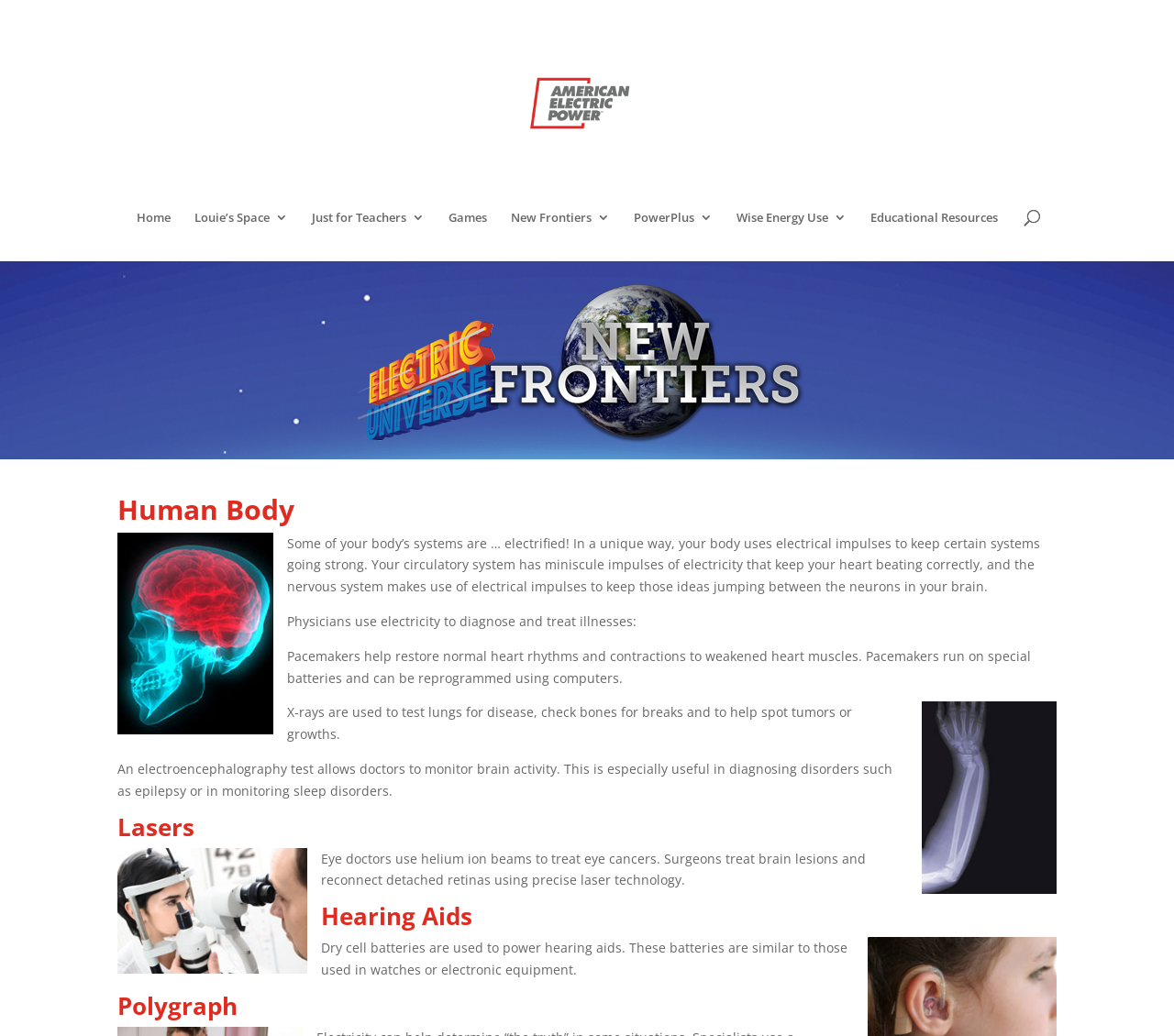Please determine the bounding box coordinates of the clickable area required to carry out the following instruction: "Go to the 'Home' page". The coordinates must be four float numbers between 0 and 1, represented as [left, top, right, bottom].

[0.116, 0.204, 0.145, 0.252]